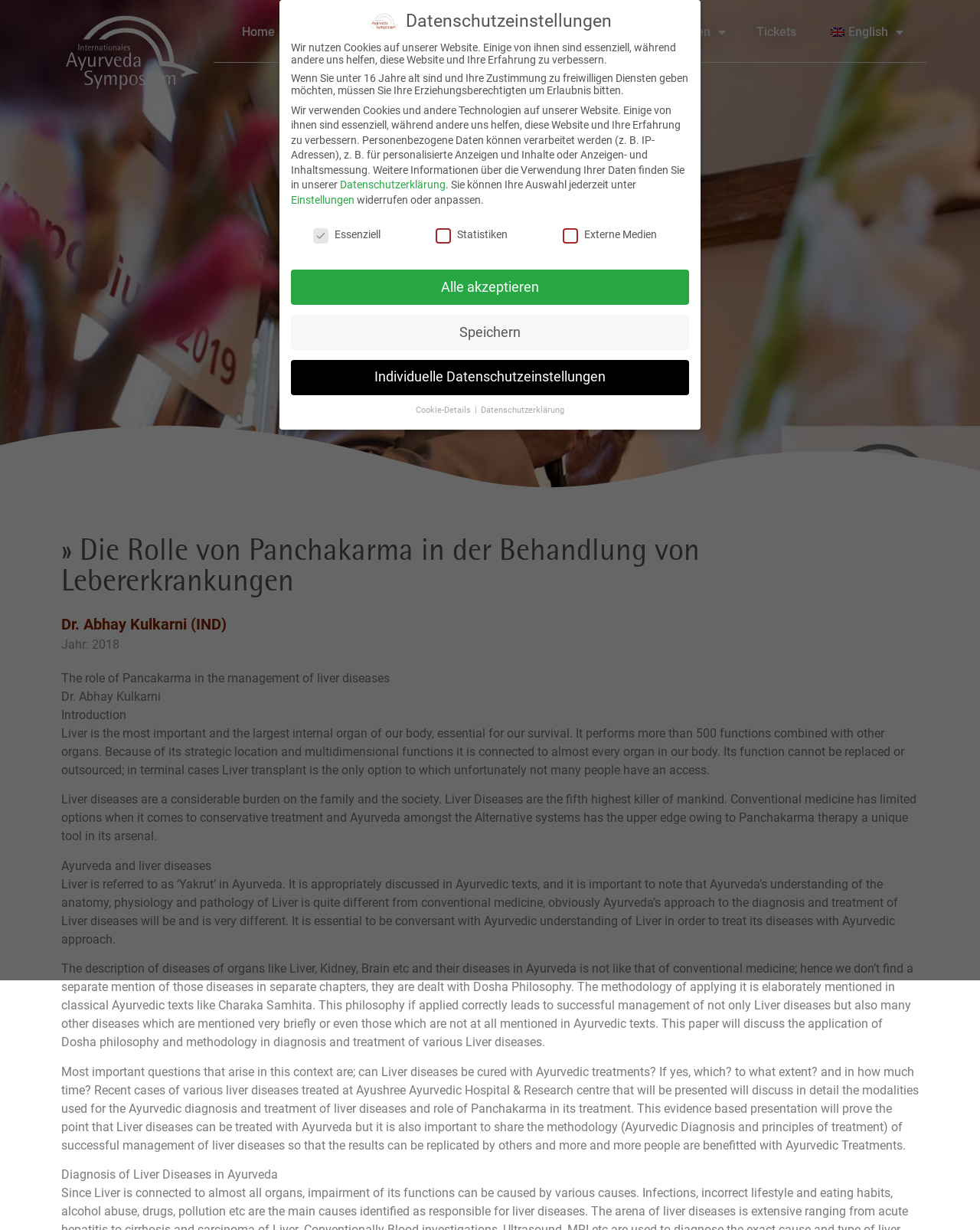Please identify the bounding box coordinates of the element I need to click to follow this instruction: "Change the language to English".

[0.828, 0.006, 0.937, 0.051]